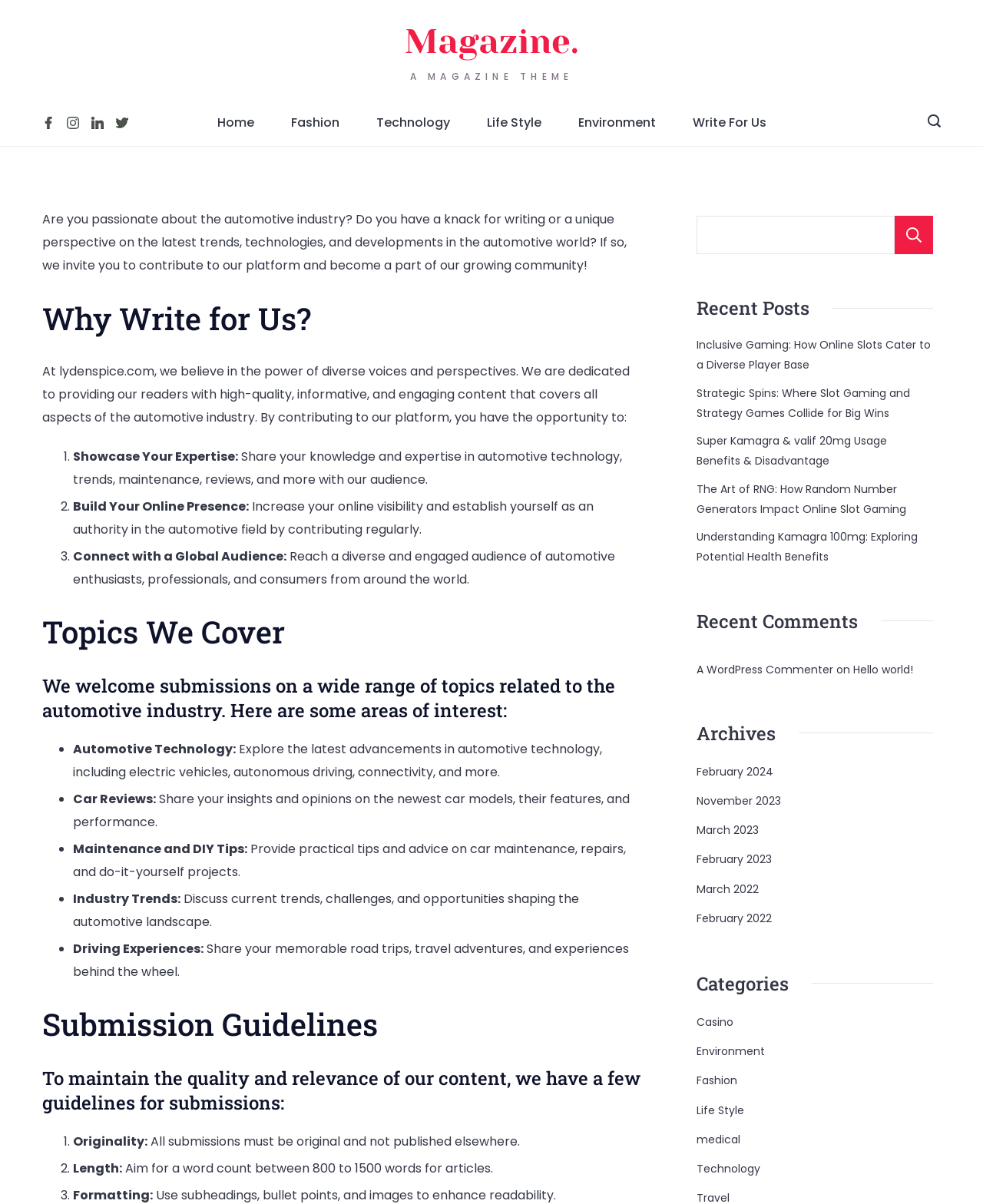Identify the bounding box of the UI element described as follows: "February 2022". Provide the coordinates as four float numbers in the range of 0 to 1 [left, top, right, bottom].

[0.709, 0.754, 0.785, 0.771]